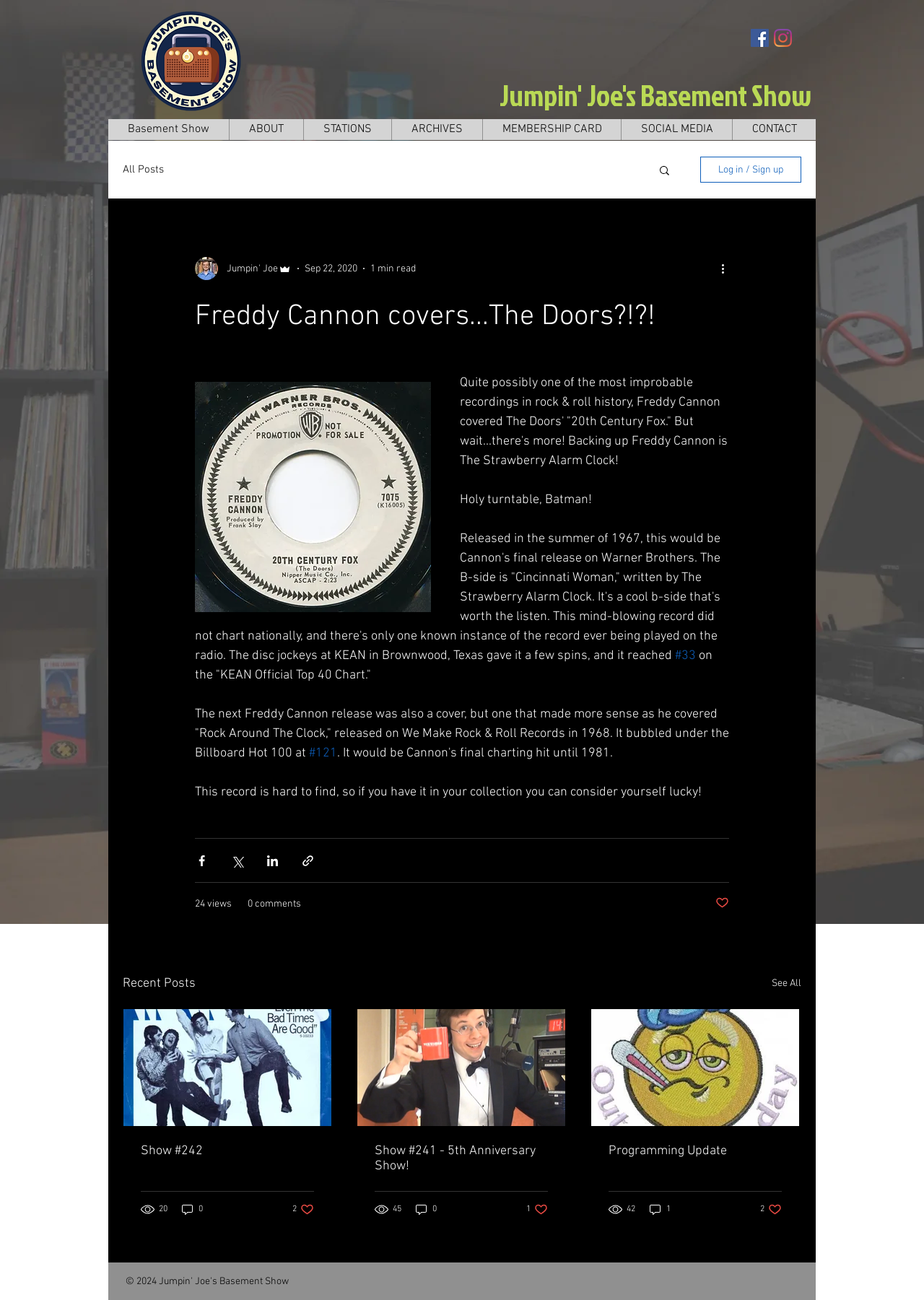From the screenshot, find the bounding box of the UI element matching this description: "Post not marked as liked". Supply the bounding box coordinates in the form [left, top, right, bottom], each a float between 0 and 1.

[0.774, 0.689, 0.789, 0.702]